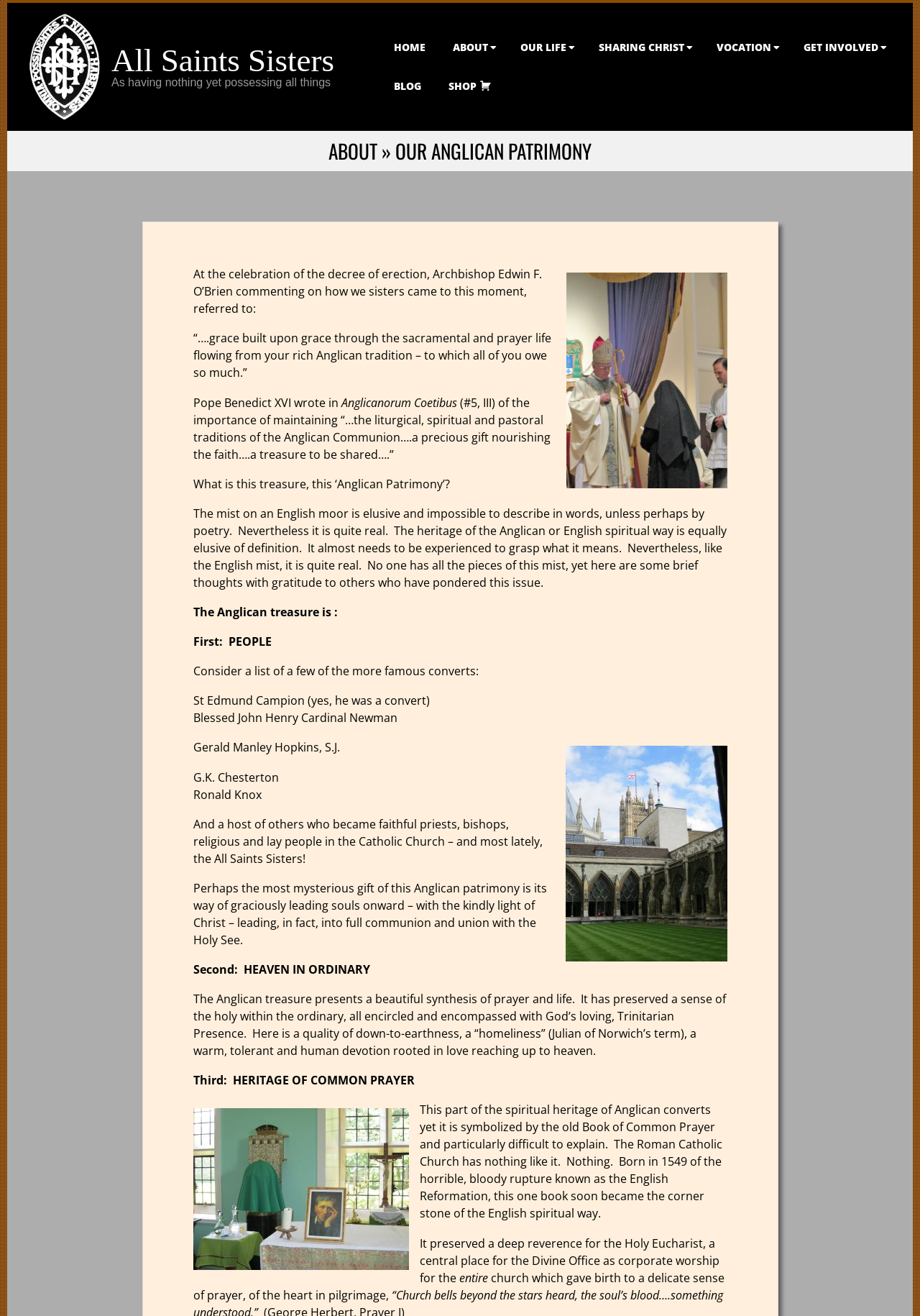Give a short answer using one word or phrase for the question:
What is the second aspect of the Anglican treasure?

Heaven in Ordinary